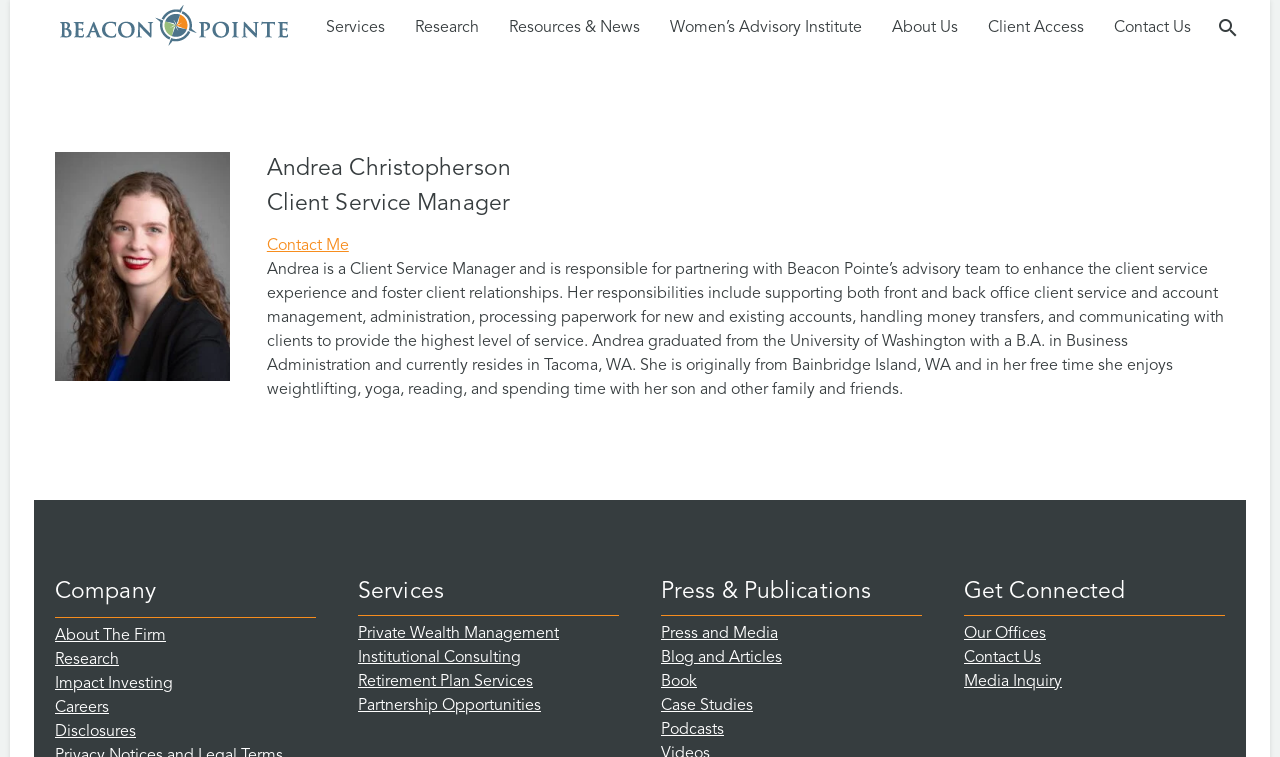How many sections are there in the top navigation bar?
Please provide a detailed and comprehensive answer to the question.

The top navigation bar has seven sections: 'Services', 'Research', 'Resources & News', 'Women’s Advisory Institute', 'About Us', 'Client Access', and 'Contact Us'.